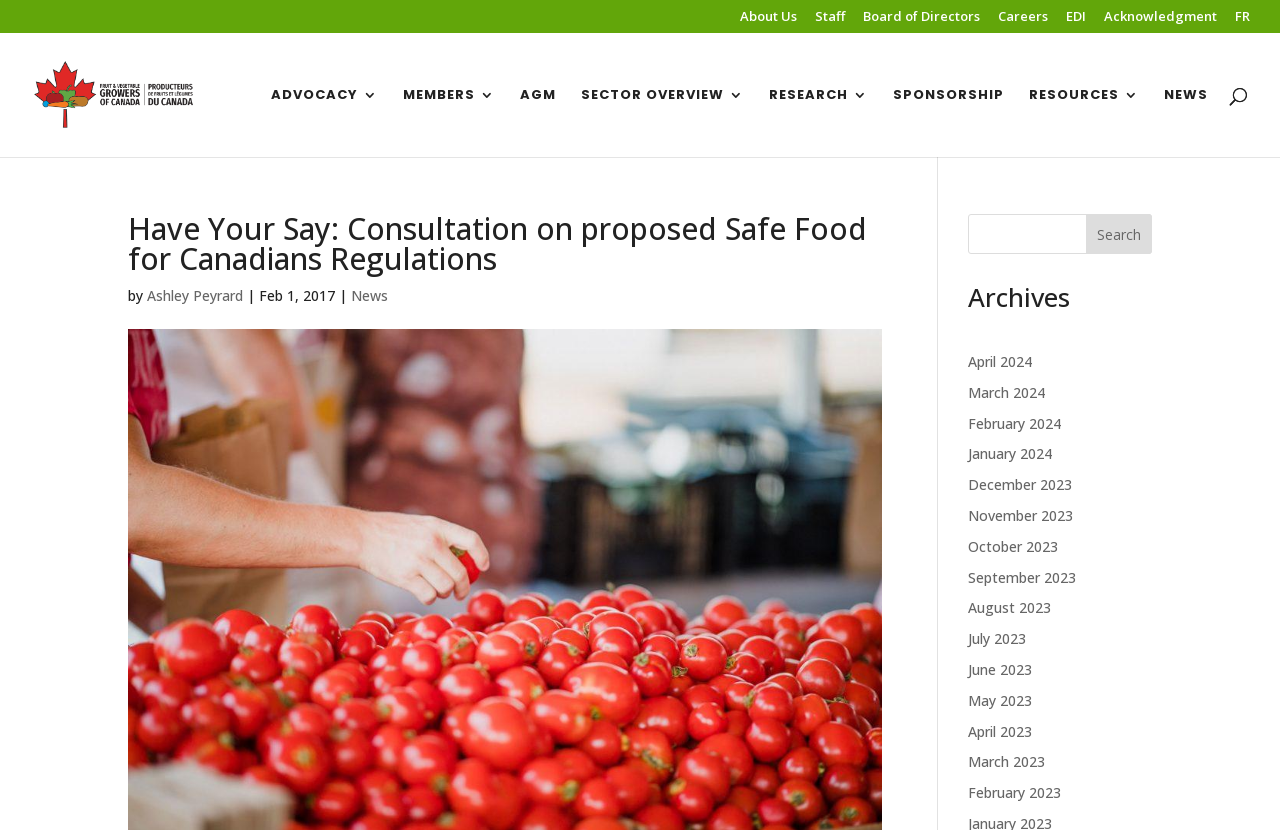Answer this question in one word or a short phrase: What is the name of the organization?

FVGC